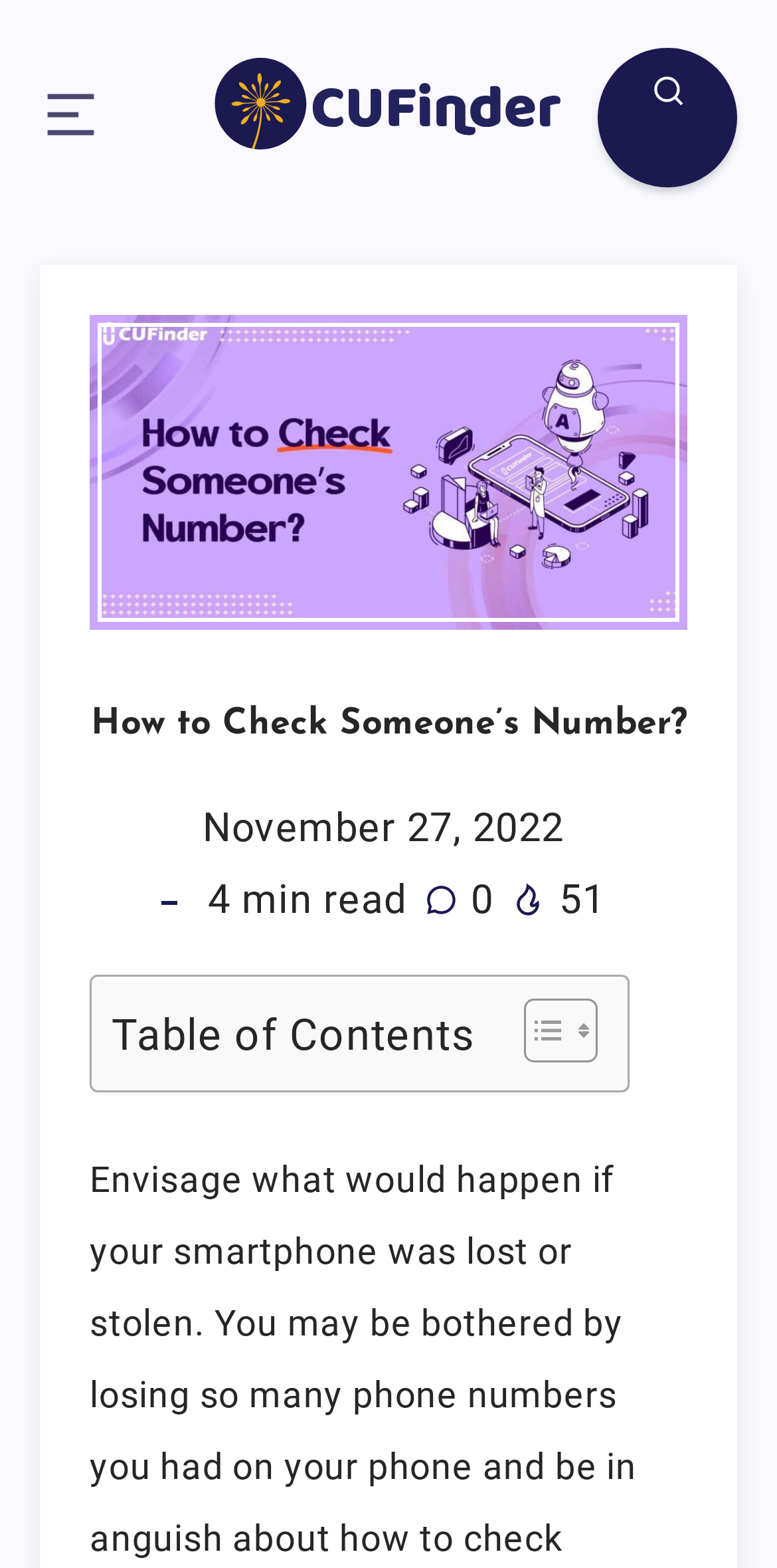Locate the UI element that matches the description aria-label="Search on this blog" in the webpage screenshot. Return the bounding box coordinates in the format (top-left x, top-left y, bottom-right x, bottom-right y), with values ranging from 0 to 1.

[0.769, 0.031, 0.949, 0.119]